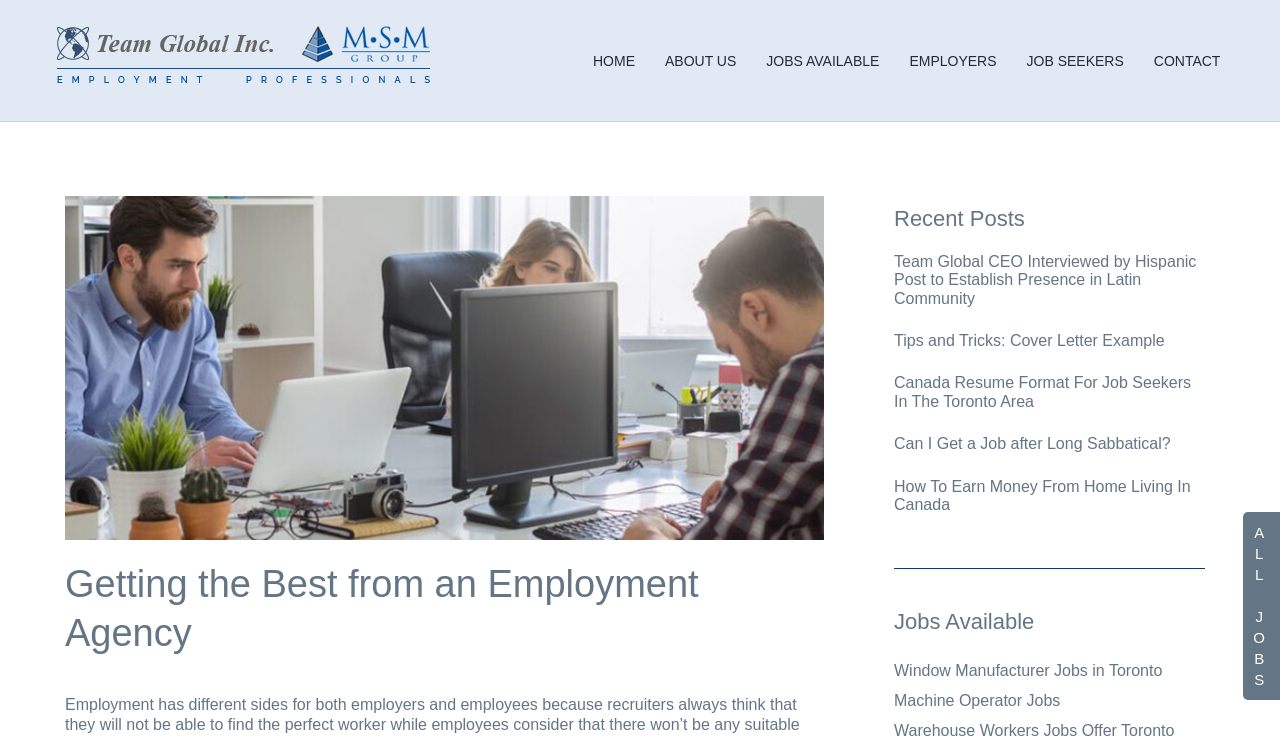Please identify the bounding box coordinates of the area I need to click to accomplish the following instruction: "Go to HOME page".

[0.463, 0.051, 0.496, 0.114]